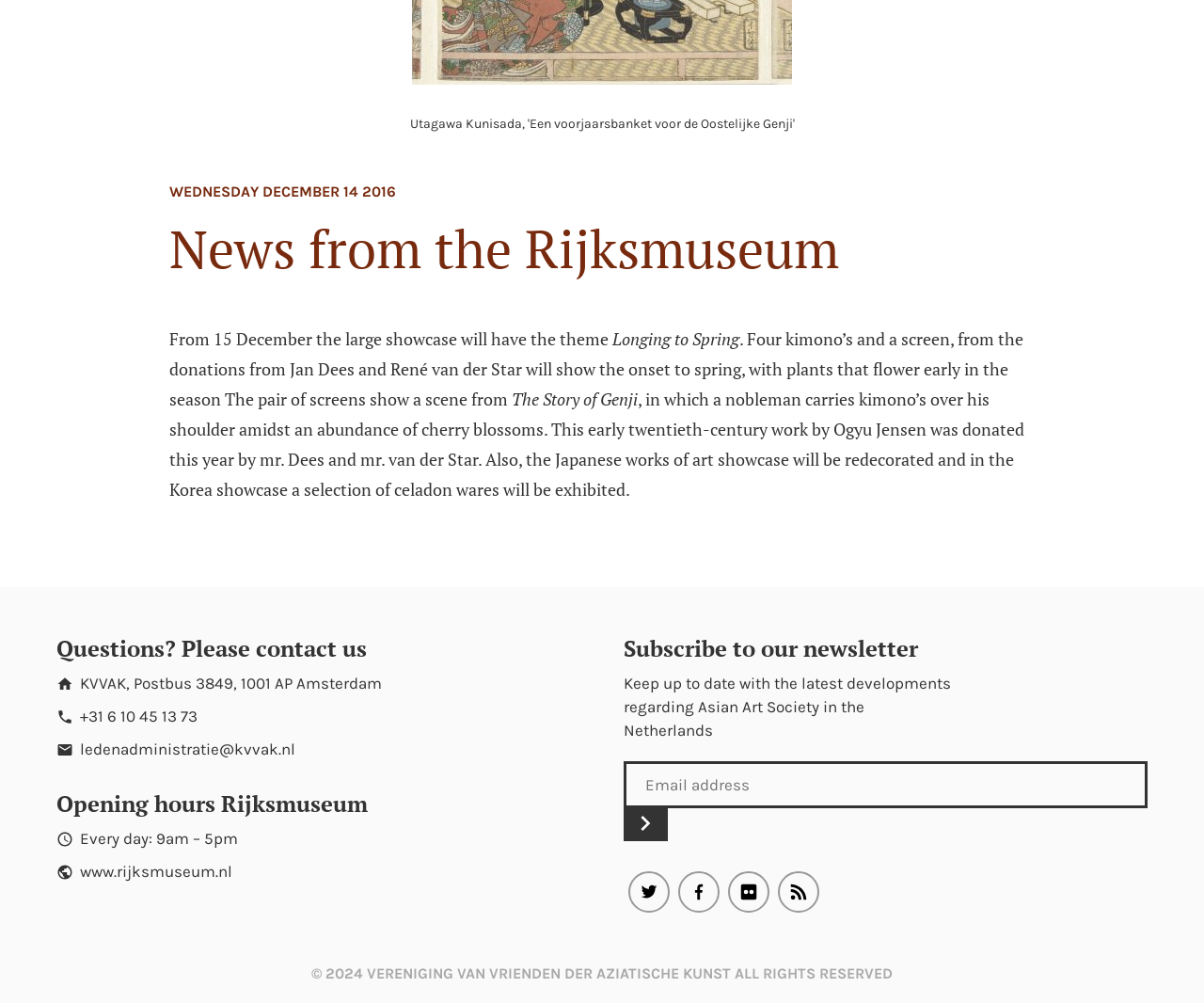Given the element description, predict the bounding box coordinates in the format (top-left x, top-left y, bottom-right x, bottom-right y), using floating point numbers between 0 and 1: name="EMAIL" placeholder="Email address"

[0.518, 0.759, 0.953, 0.806]